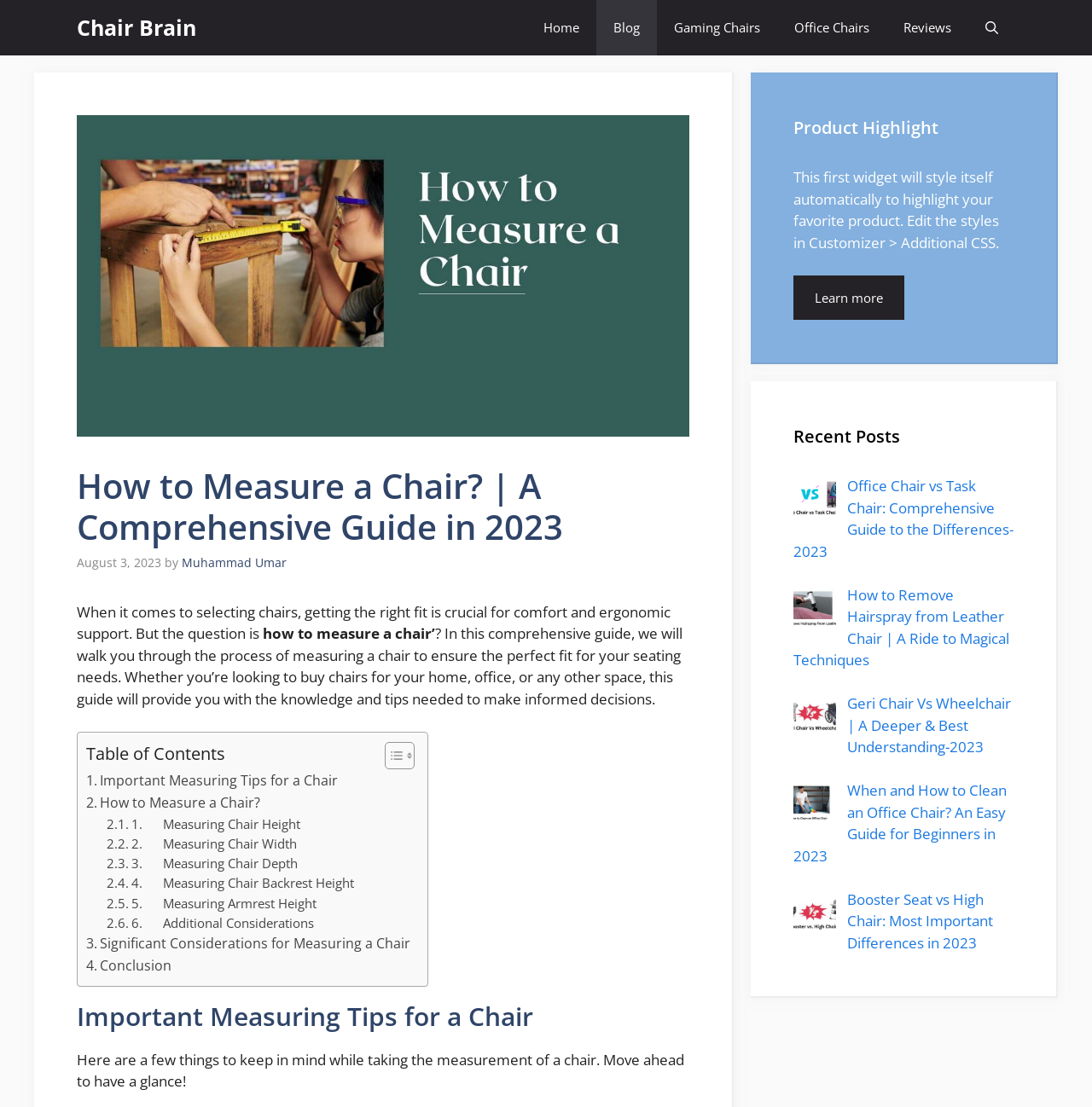Please identify the bounding box coordinates of the clickable area that will allow you to execute the instruction: "Read the 'Important Measuring Tips for a Chair' section".

[0.07, 0.904, 0.631, 0.932]